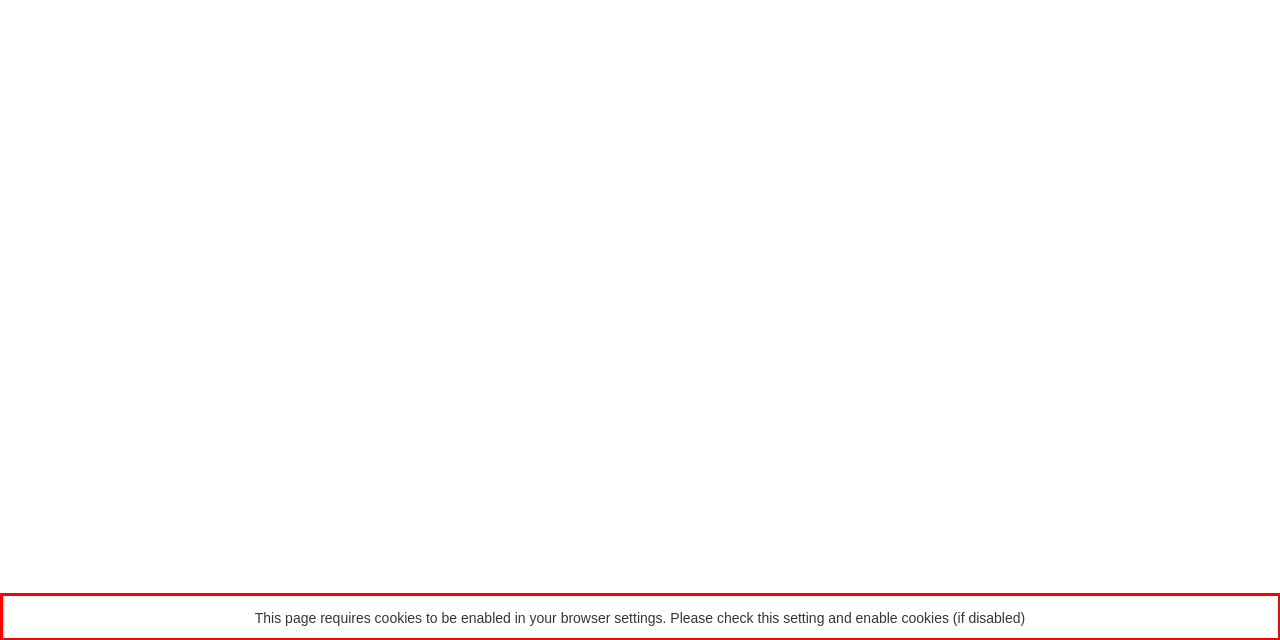Examine the webpage screenshot and use OCR to obtain the text inside the red bounding box.

This page requires cookies to be enabled in your browser settings. Please check this setting and enable cookies (if disabled)